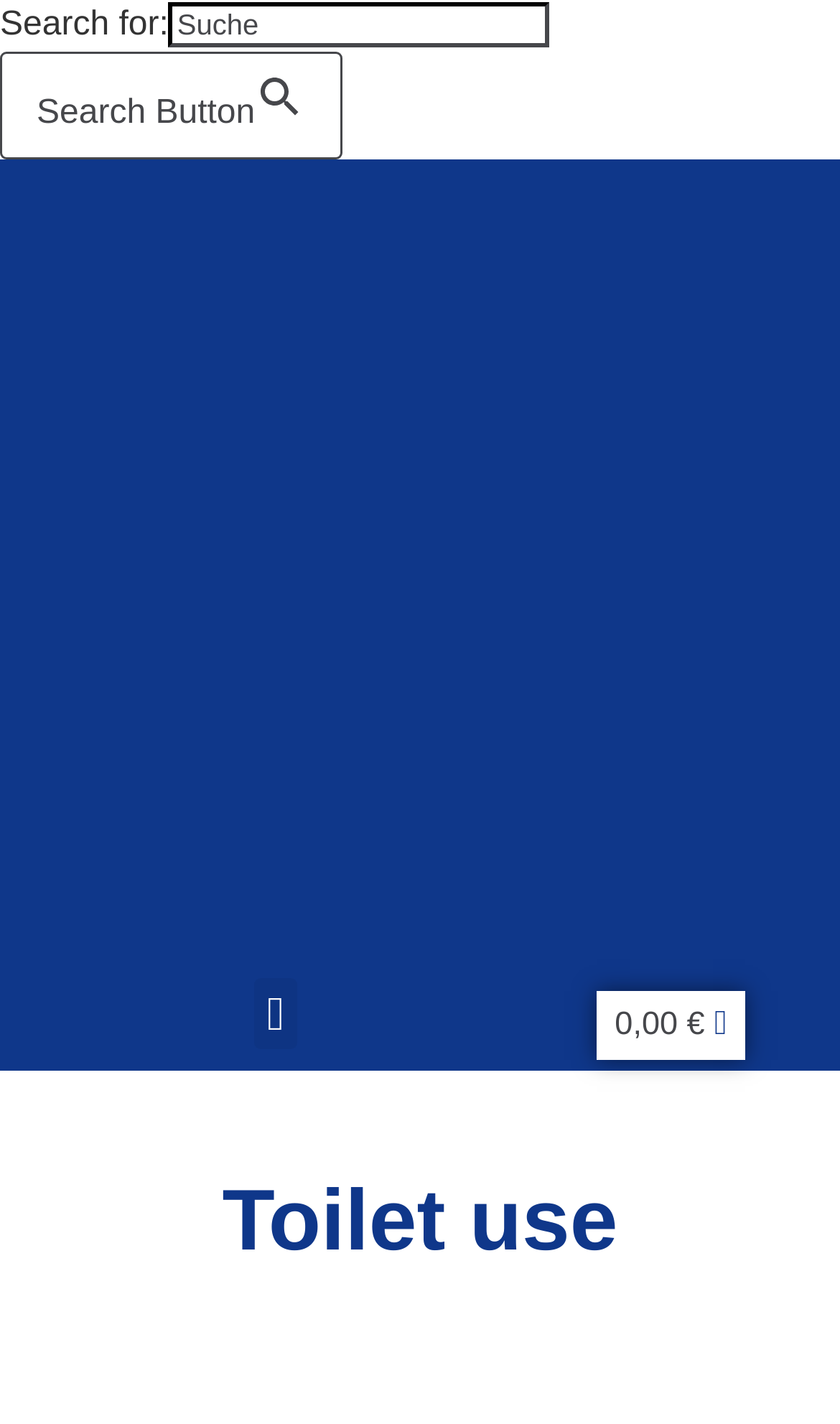Write an elaborate caption that captures the essence of the webpage.

The webpage is about toilet use and bathroom routines. At the top of the page, there is a search bar with a label "Search for:" and a search button with a search icon. The search bar takes up about half of the screen width, and the search button is located to the right of the search bar.

Below the search bar, there is a horizontal section that spans almost the entire width of the page. This section contains a link that takes up most of the space, and a menu toggle button and a cart button with a price of 0.00 € and a shopping cart icon, both located on the right side of the section.

The main content of the page is headed by a title "Toilet use" which is located near the bottom of the page, taking up about half of the screen width. The title is centered horizontally, leaving some space on both sides.